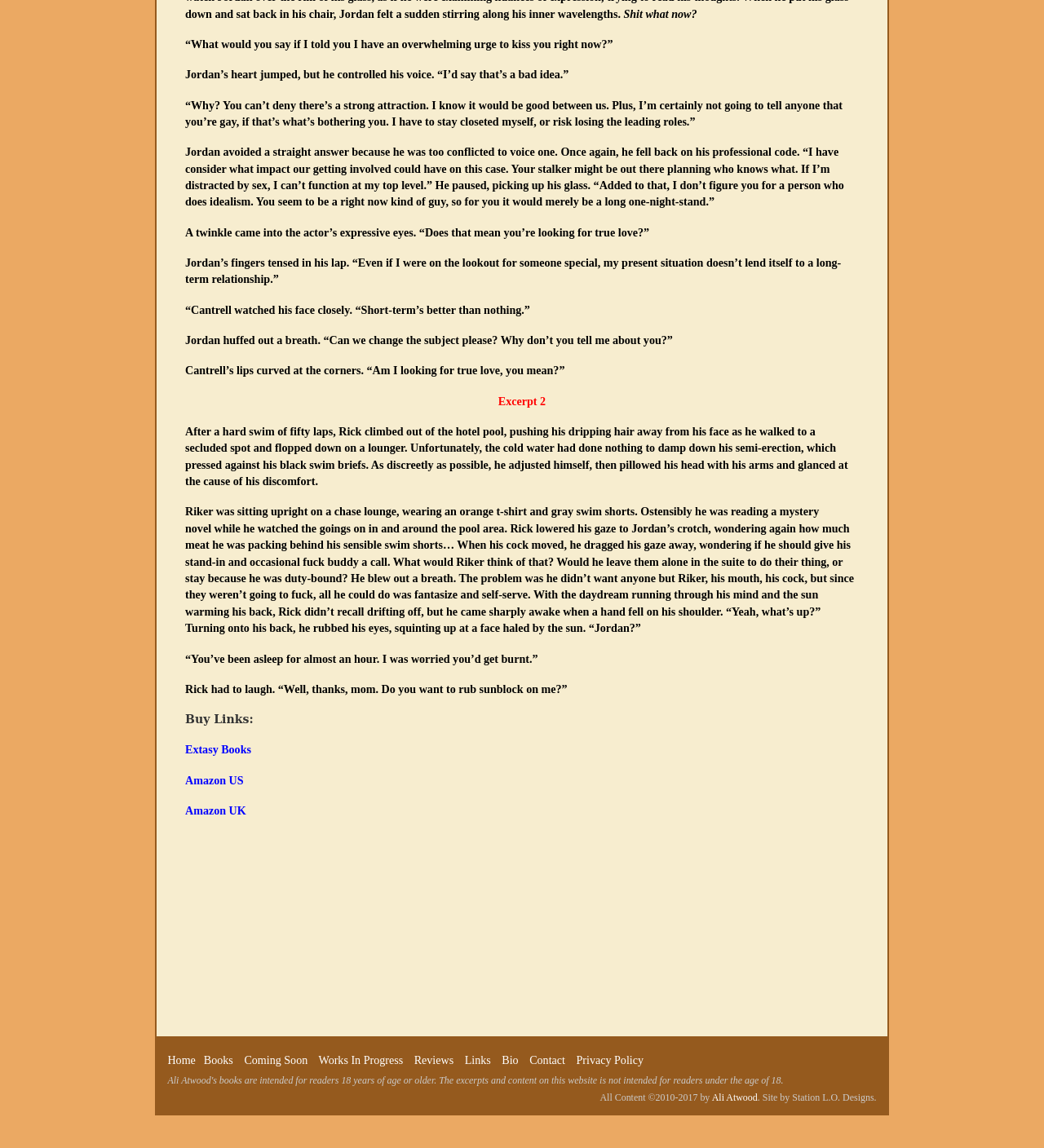Identify the bounding box coordinates of the clickable region to carry out the given instruction: "Enter your message".

None